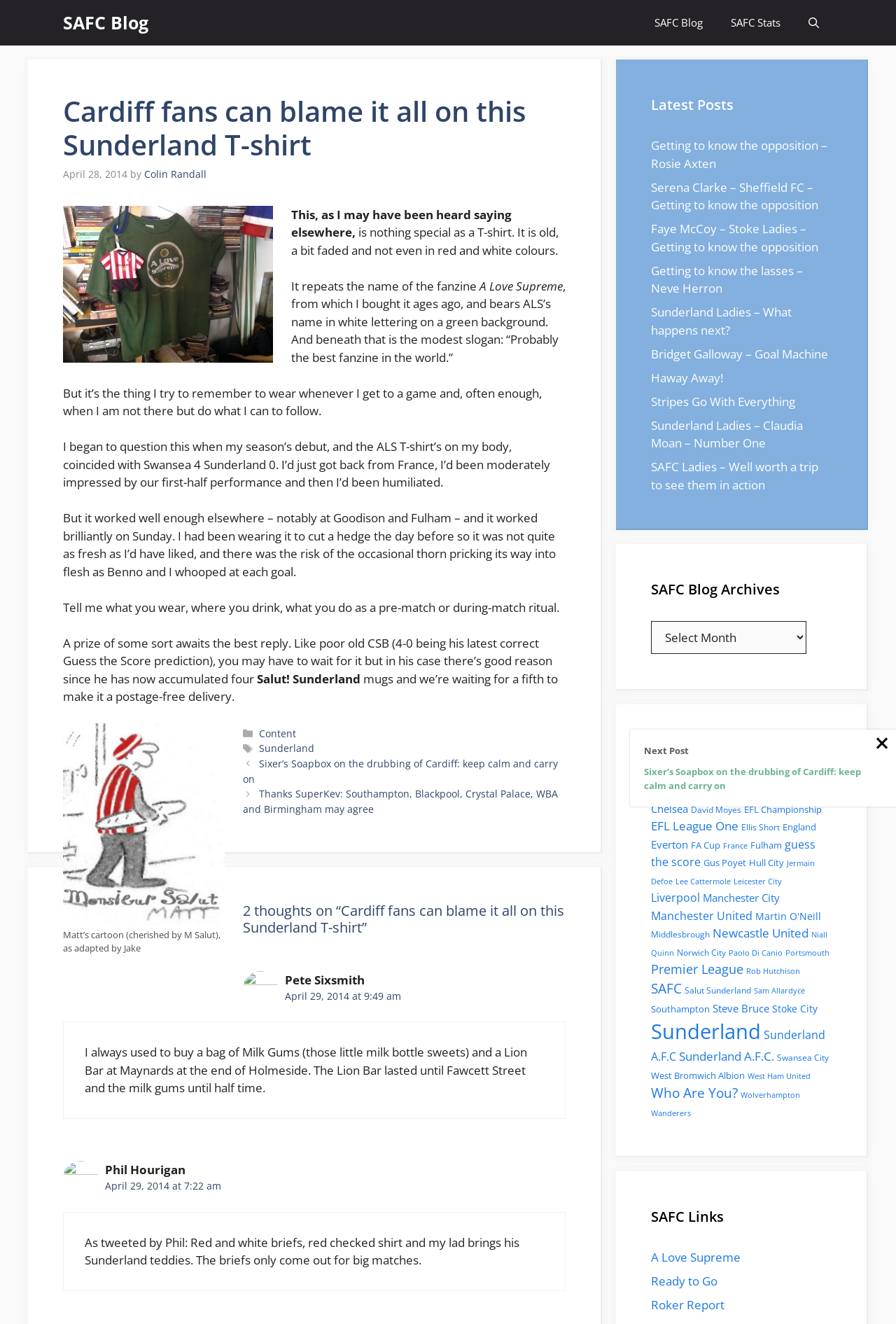Please find and generate the text of the main heading on the webpage.

Cardiff fans can blame it all on this Sunderland T-shirt